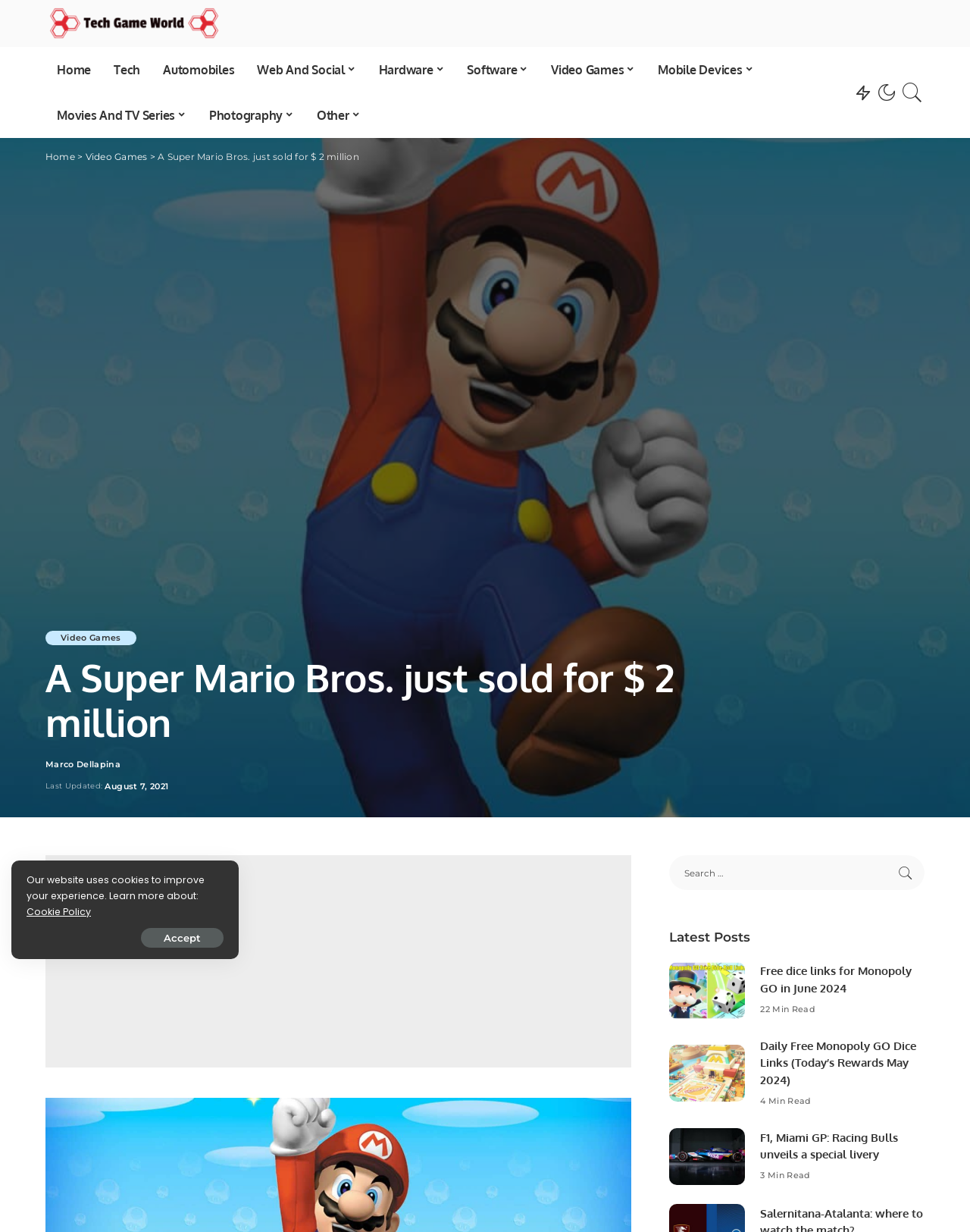What is the purpose of the search box?
Based on the image, answer the question with as much detail as possible.

The answer can be inferred by looking at the search box element and the button with the text 'Search' which suggests that the purpose of the search box is to search the website.